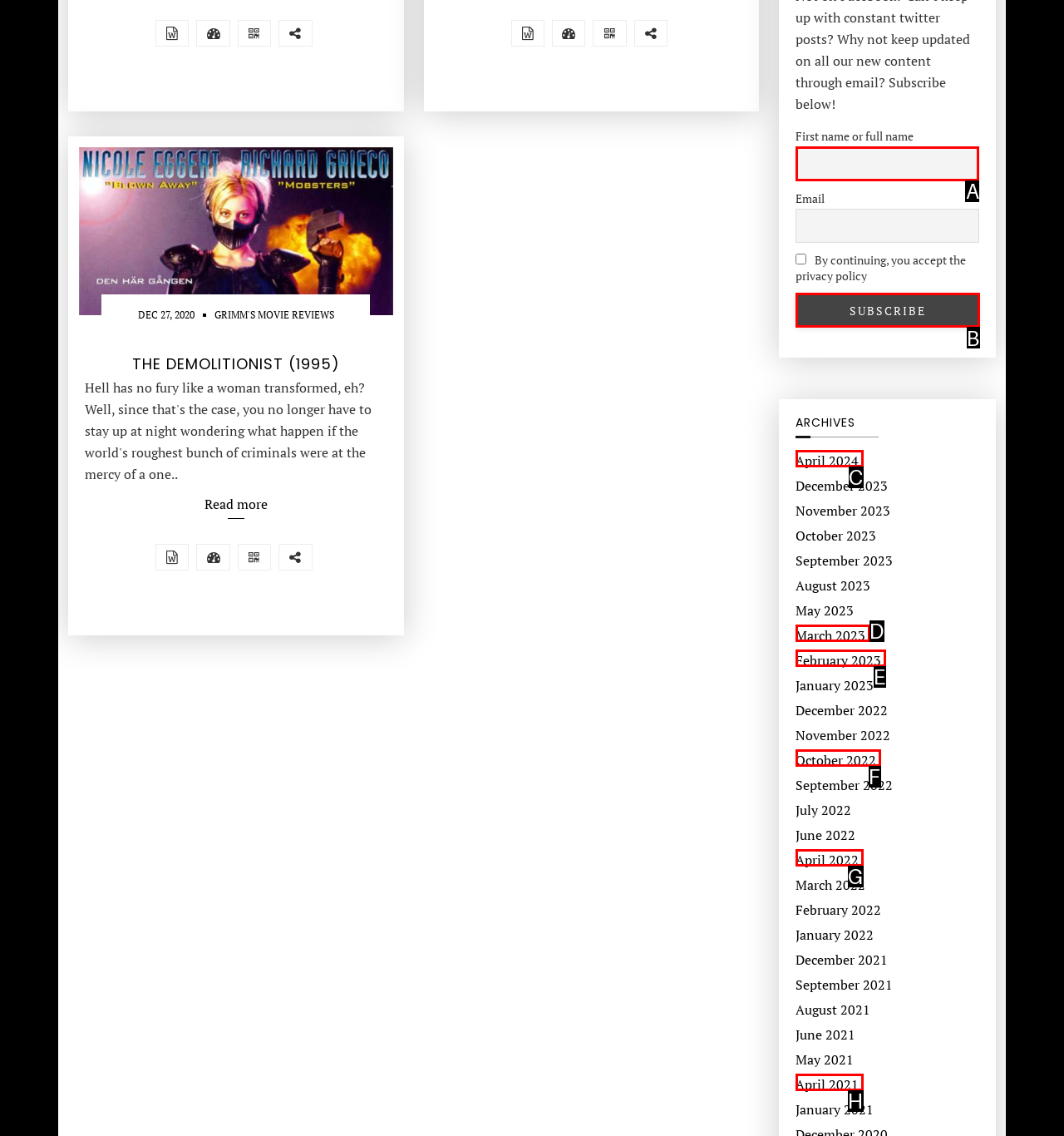Which UI element should you click on to achieve the following task: Enter first name or full name? Provide the letter of the correct option.

A